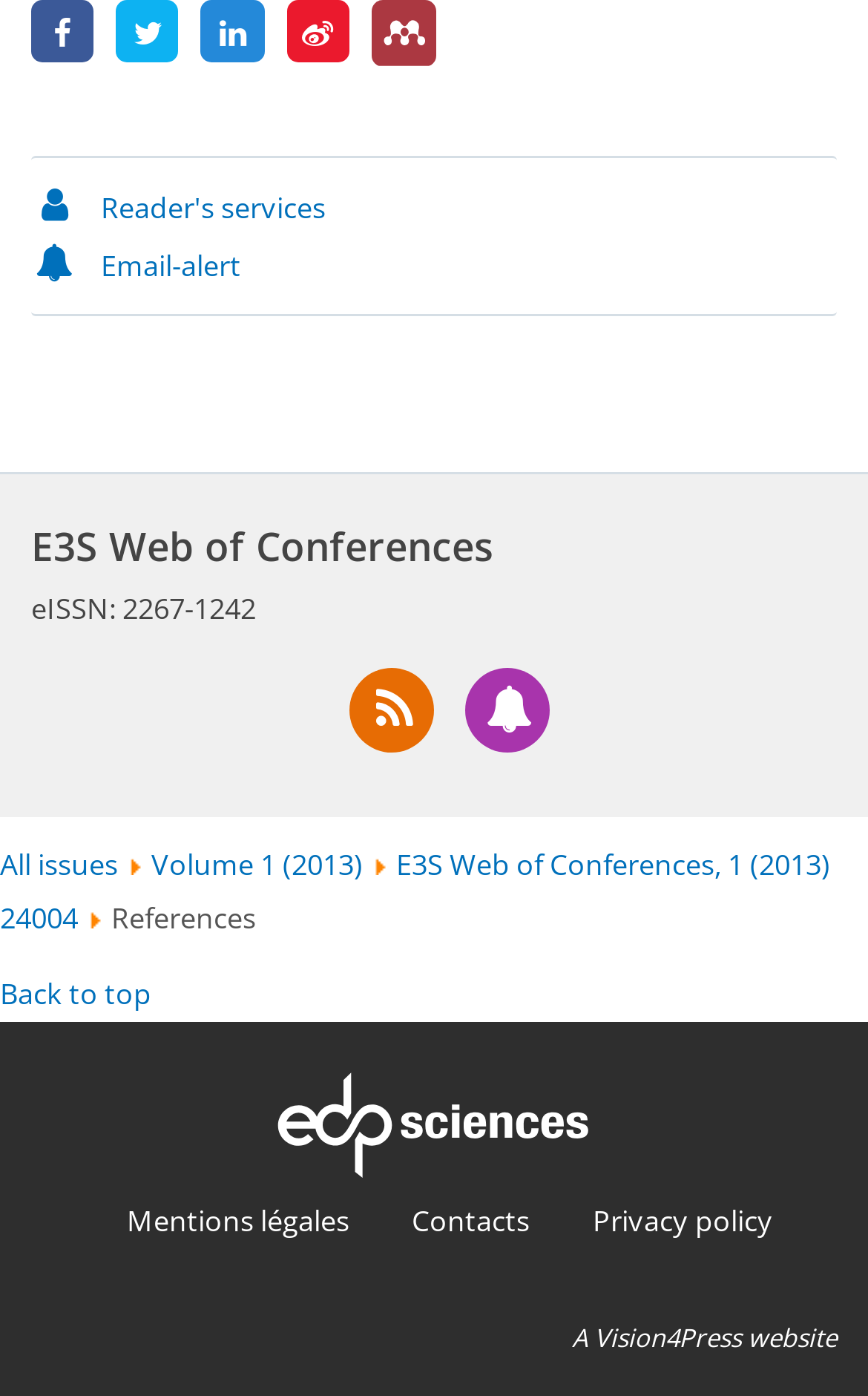What is the purpose of the link 'Back to top'?
Answer the question with detailed information derived from the image.

I inferred the answer by looking at the text of the link element 'Back to top' and understanding its common purpose in webpages.